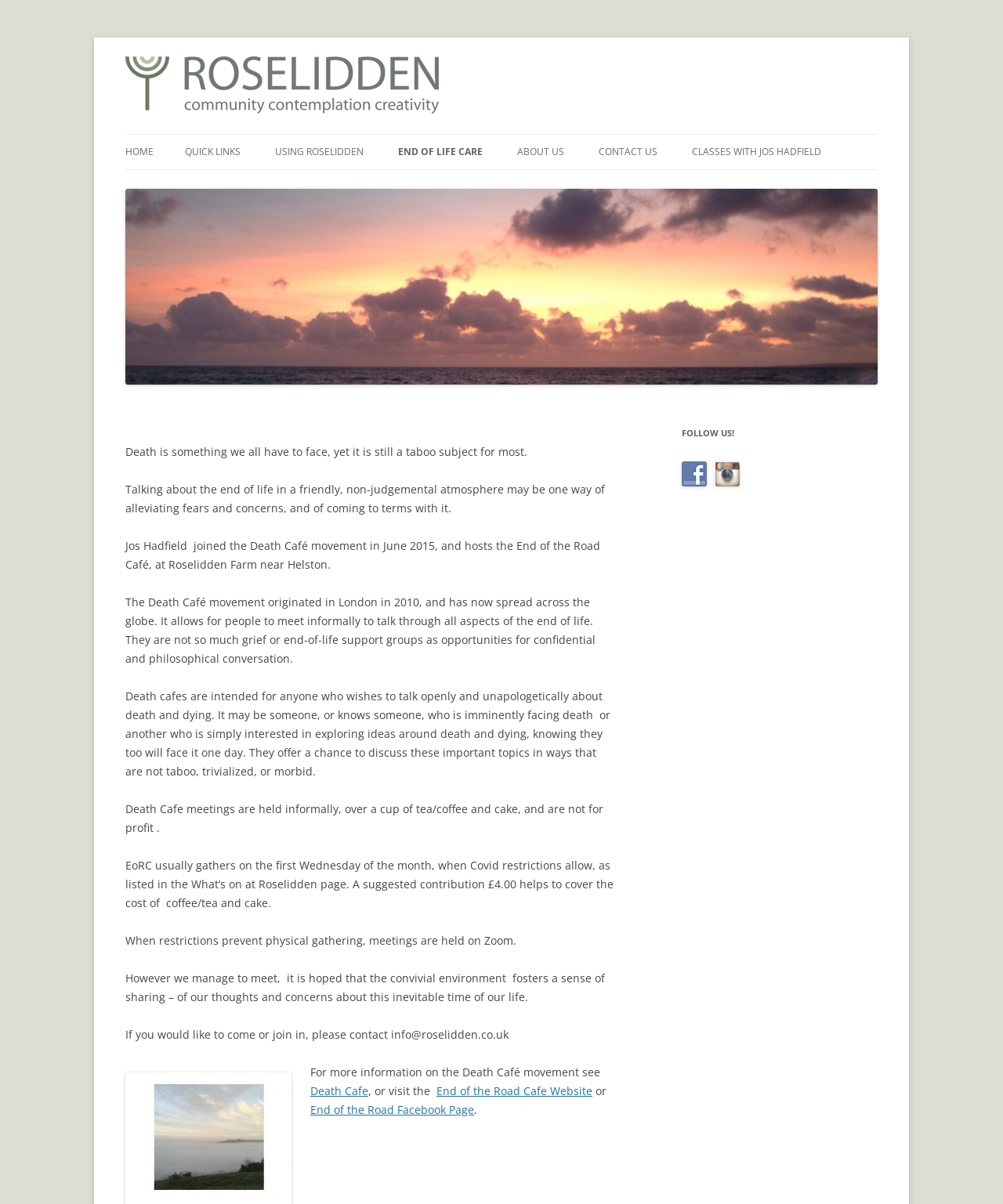Highlight the bounding box coordinates of the element that should be clicked to carry out the following instruction: "Follow Us on Facebook". The coordinates must be given as four float numbers ranging from 0 to 1, i.e., [left, top, right, bottom].

[0.68, 0.388, 0.712, 0.4]